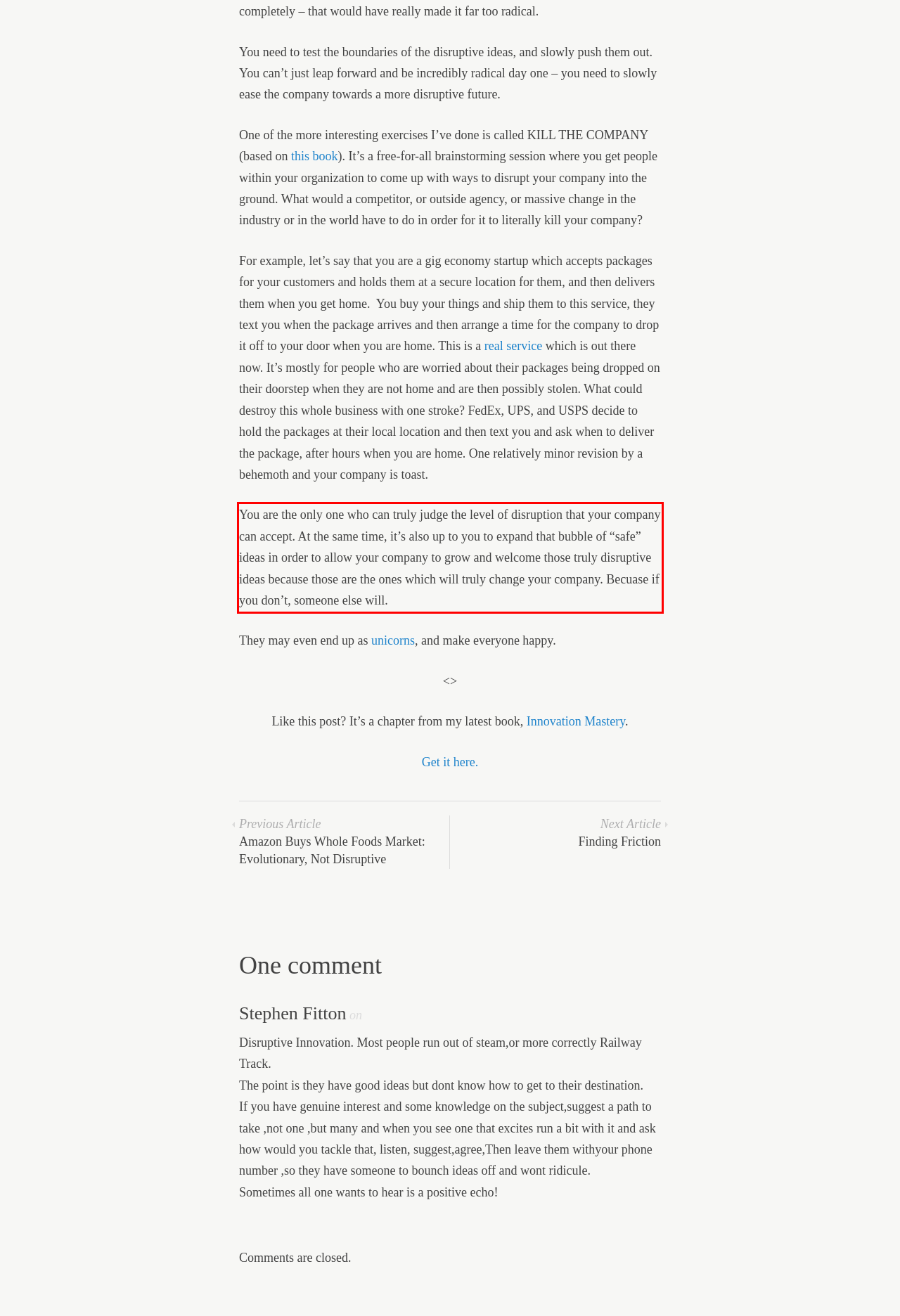Examine the webpage screenshot and use OCR to obtain the text inside the red bounding box.

You are the only one who can truly judge the level of disruption that your company can accept. At the same time, it’s also up to you to expand that bubble of “safe” ideas in order to allow your company to grow and welcome those truly disruptive ideas because those are the ones which will truly change your company. Becuase if you don’t, someone else will.